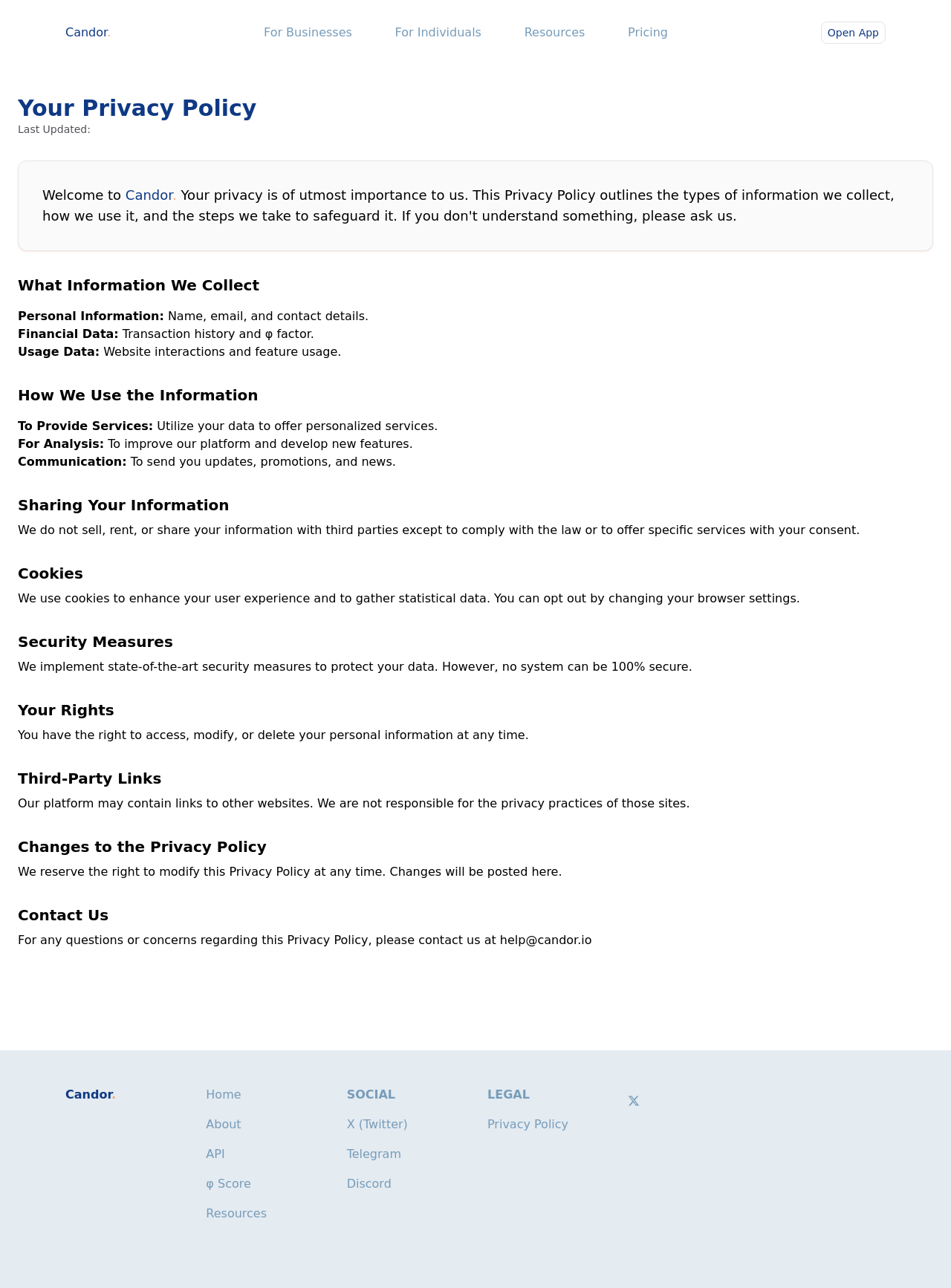Extract the bounding box coordinates of the UI element described by: "Candor.". The coordinates should include four float numbers ranging from 0 to 1, e.g., [left, top, right, bottom].

[0.069, 0.843, 0.117, 0.857]